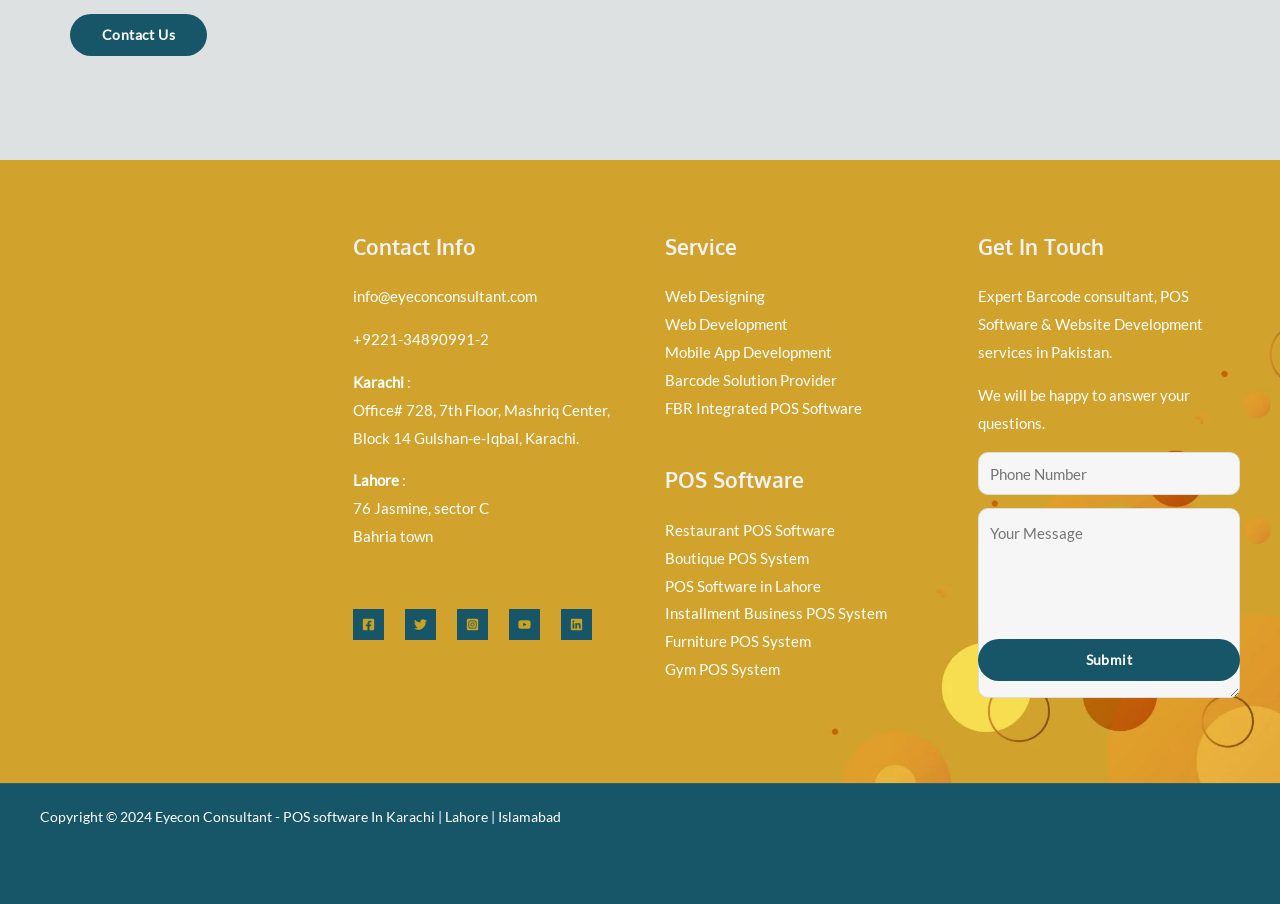Extract the bounding box coordinates for the UI element described by the text: "POS Software in Lahore". The coordinates should be in the form of [left, top, right, bottom] with values between 0 and 1.

[0.52, 0.638, 0.641, 0.658]